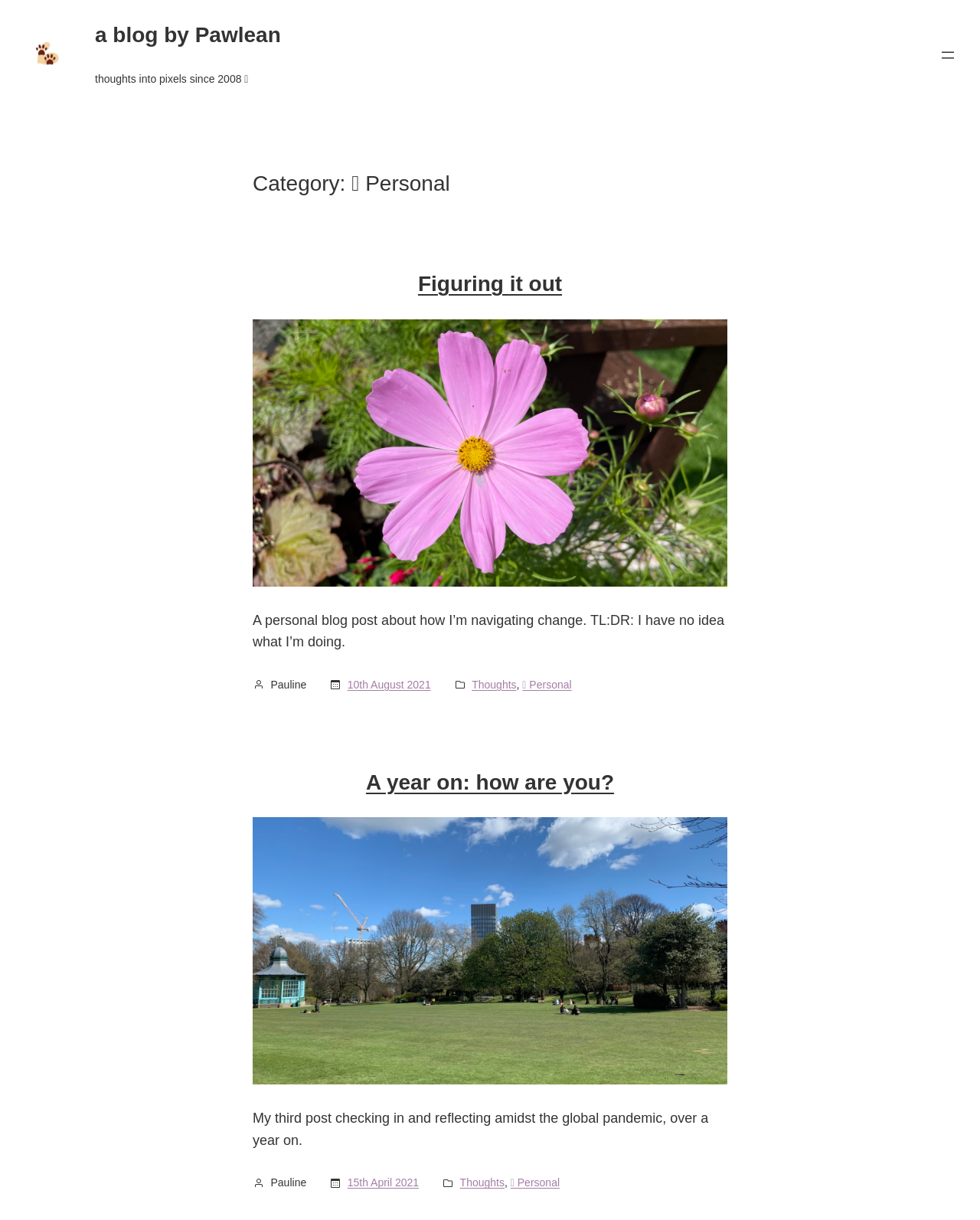Provide the bounding box coordinates of the HTML element this sentence describes: "alt="a blog by Pawlean"". The bounding box coordinates consist of four float numbers between 0 and 1, i.e., [left, top, right, bottom].

[0.023, 0.025, 0.073, 0.065]